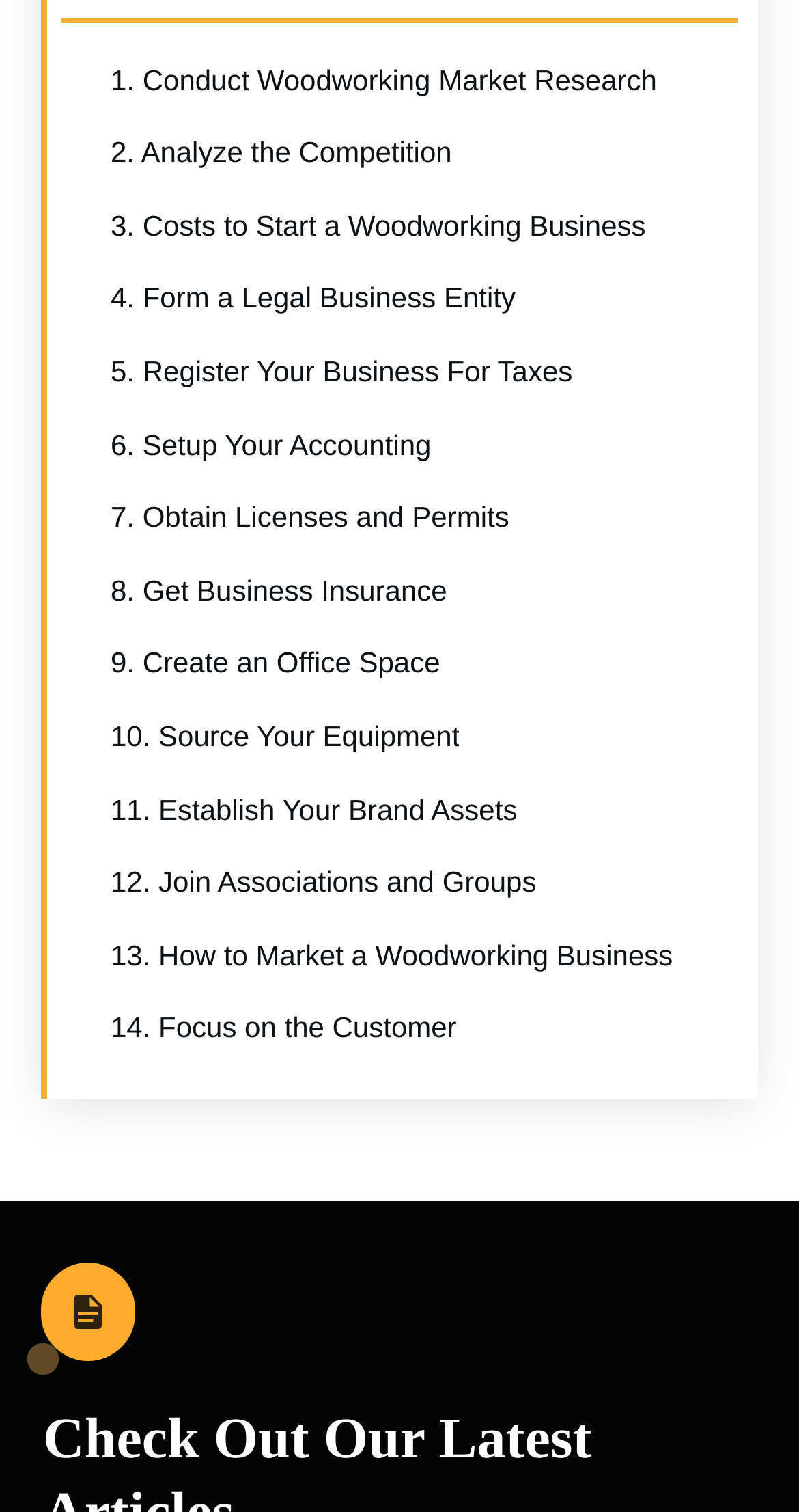How many steps are involved in starting a woodworking business?
Carefully examine the image and provide a detailed answer to the question.

There are 14 links on the webpage, each representing a step to start a woodworking business, from '1. Conduct Woodworking Market Research' to '14. Focus on the Customer'.